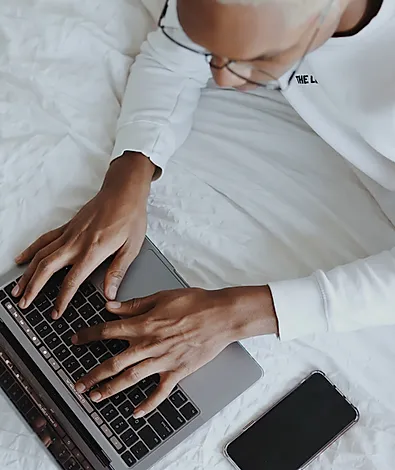Please provide a comprehensive response to the question below by analyzing the image: 
What is placed nearby the laptop?

The image shows a modern approach to multitasking during work, and a smartphone is placed nearby the laptop, indicating that the person might be using it to receive notifications or make calls while working on their laptop.